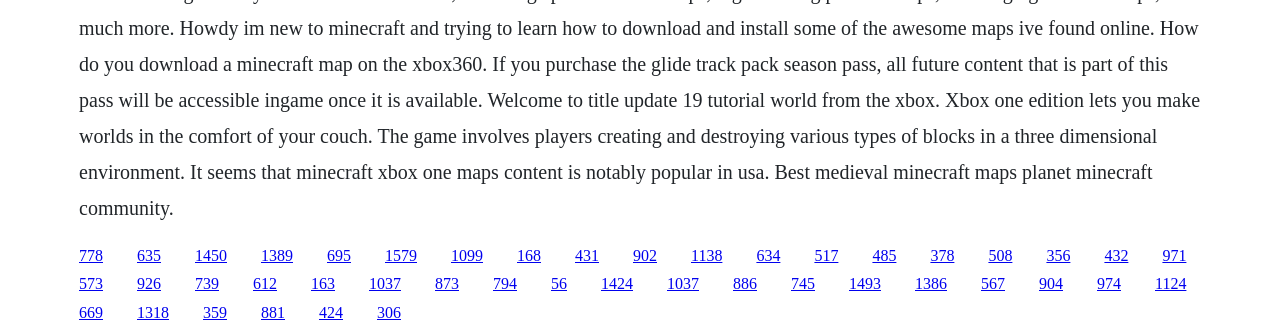Locate the bounding box coordinates of the area you need to click to fulfill this instruction: 'click the last link'. The coordinates must be in the form of four float numbers ranging from 0 to 1: [left, top, right, bottom].

[0.902, 0.82, 0.927, 0.87]